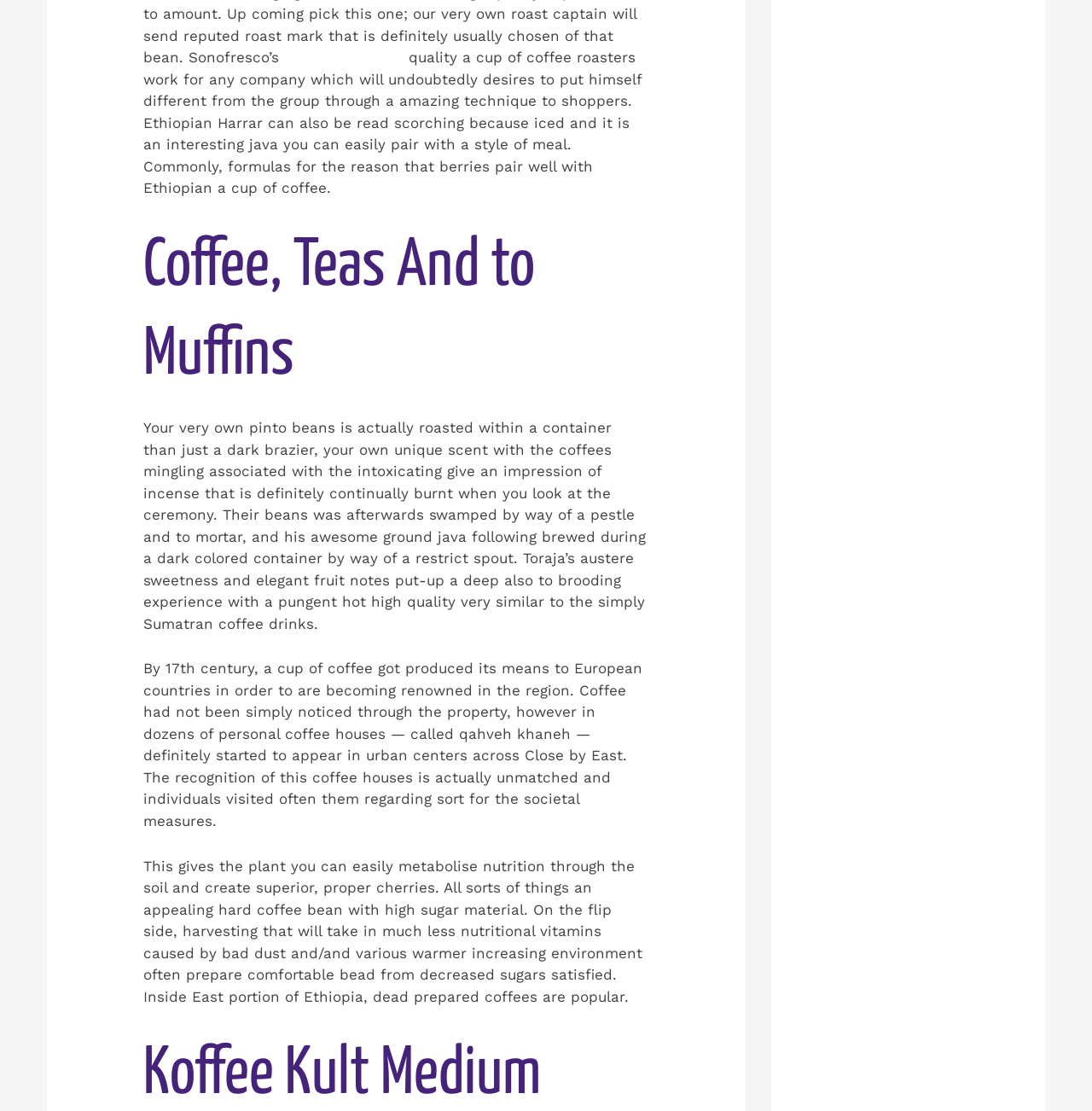Find the bounding box coordinates of the element to click in order to complete this instruction: "read informative post". The bounding box coordinates must be four float numbers between 0 and 1, denoted as [left, top, right, bottom].

[0.26, 0.044, 0.37, 0.059]